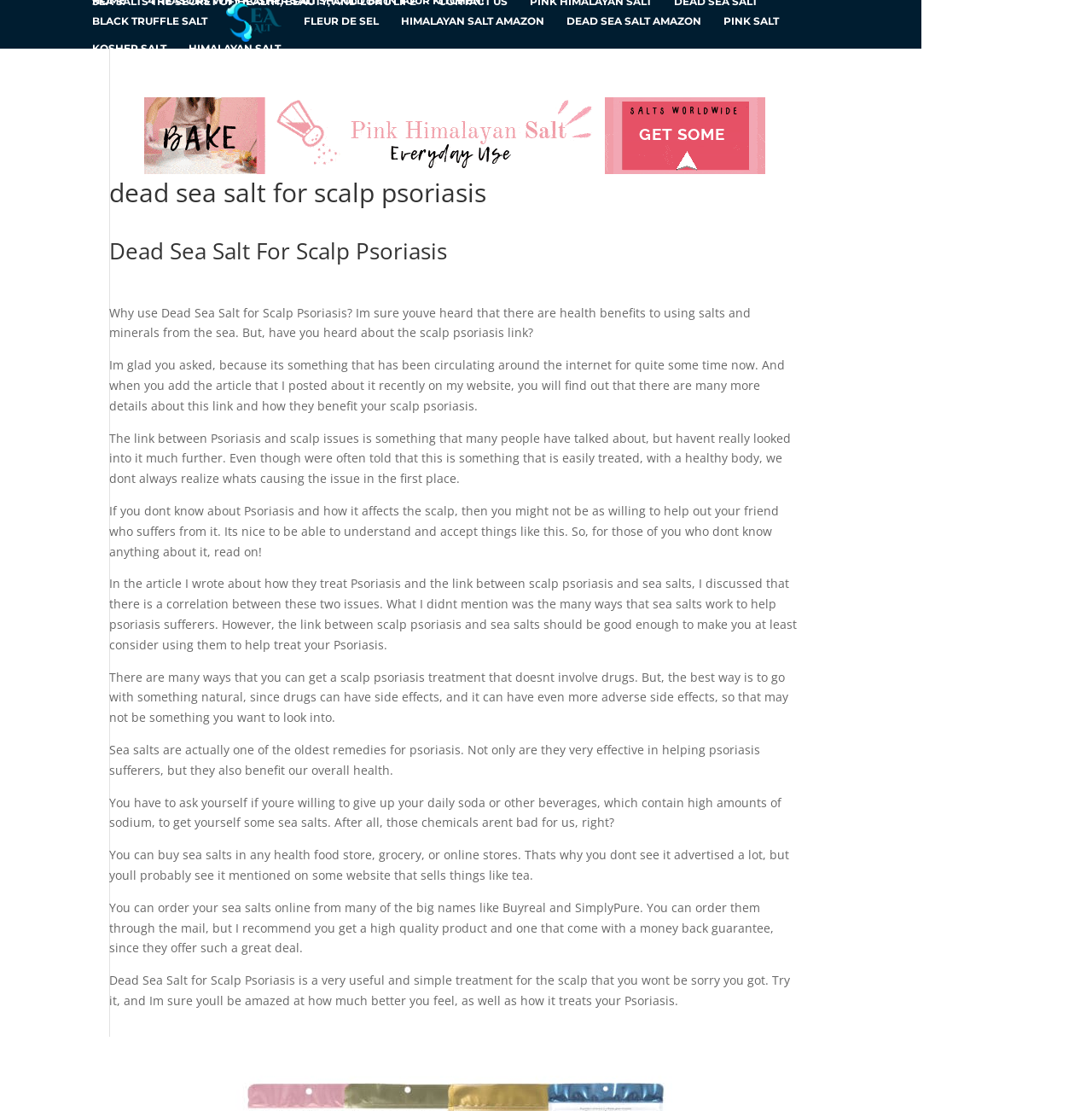What is the benefit of using Dead Sea Salt for scalp psoriasis?
Could you answer the question in a detailed manner, providing as much information as possible?

The webpage explains that Dead Sea Salt is effective in helping psoriasis sufferers, and it also benefits overall health, making it a natural and effective treatment for scalp psoriasis.